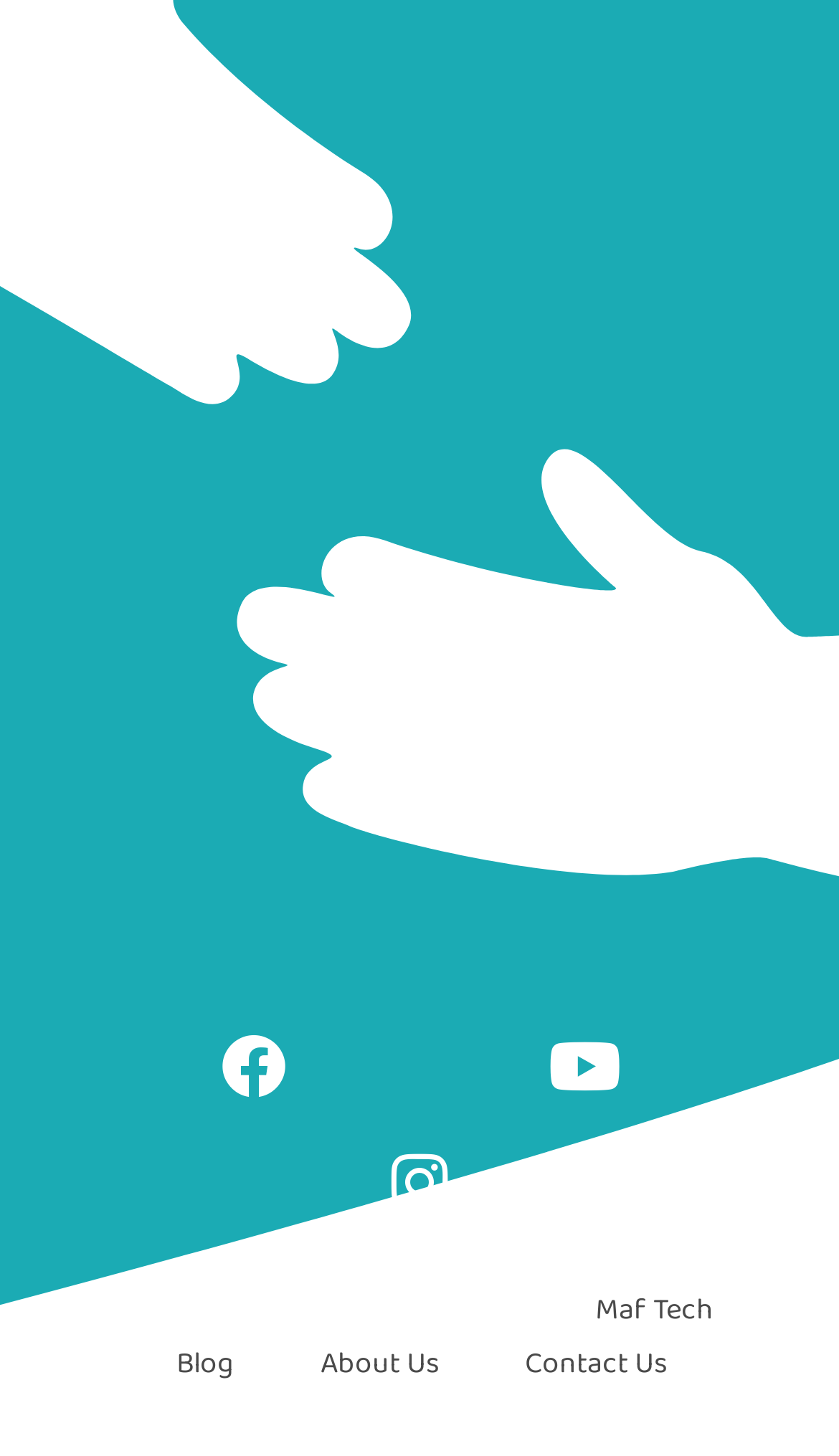Please mark the clickable region by giving the bounding box coordinates needed to complete this instruction: "go to about us".

[0.356, 0.917, 0.549, 0.955]